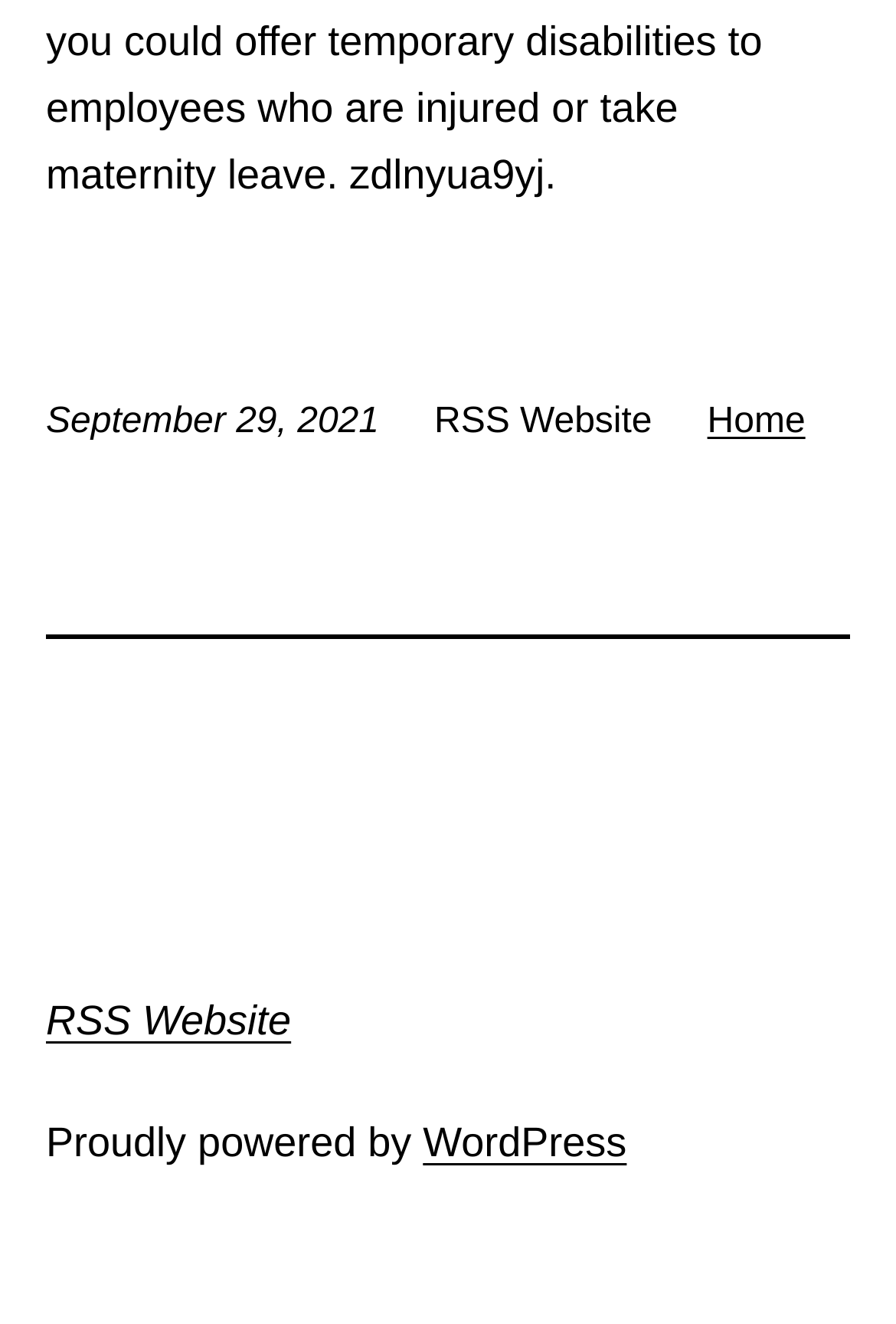Using the webpage screenshot, find the UI element described by WordPress. Provide the bounding box coordinates in the format (top-left x, top-left y, bottom-right x, bottom-right y), ensuring all values are floating point numbers between 0 and 1.

[0.472, 0.846, 0.699, 0.88]